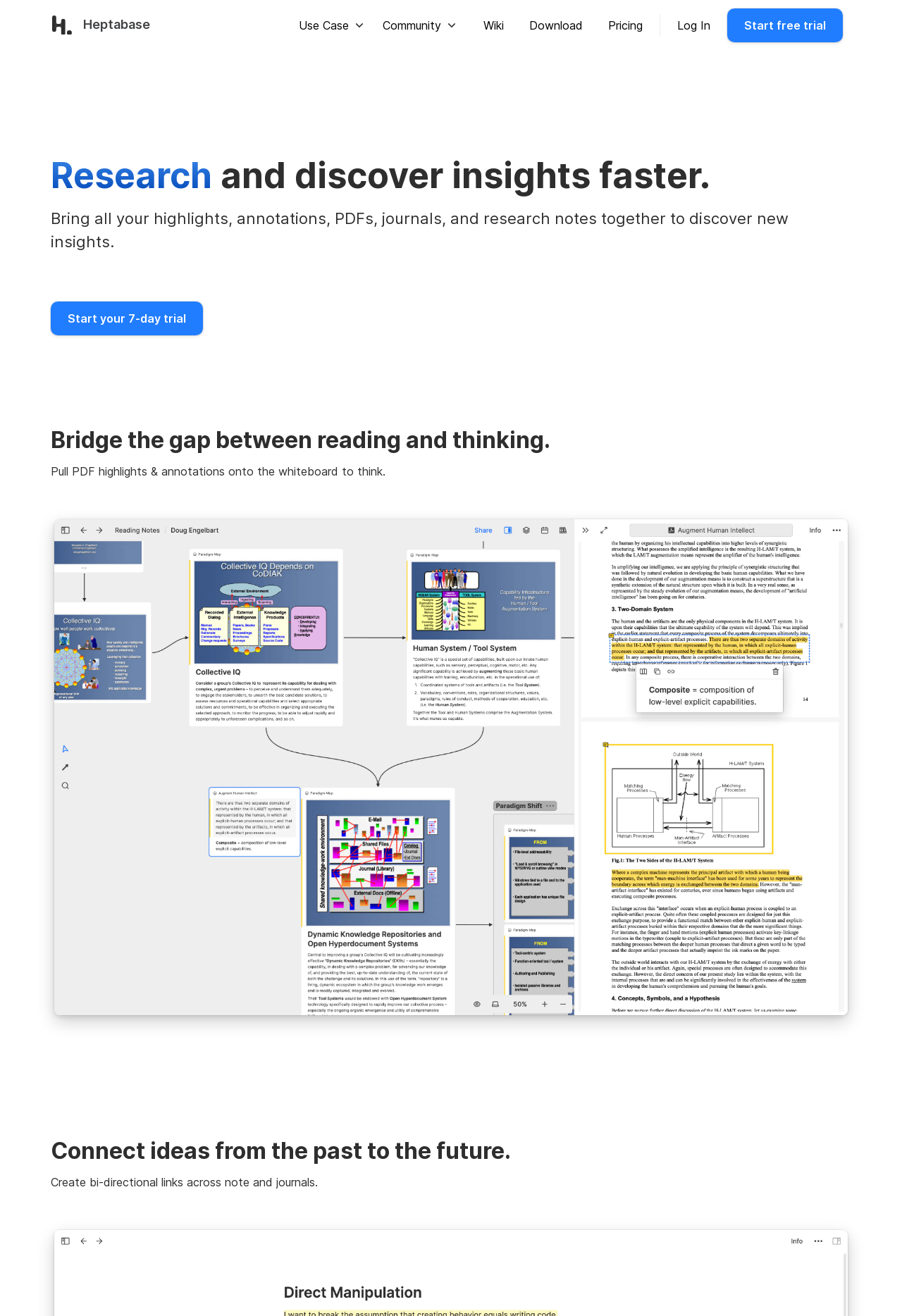Specify the bounding box coordinates of the area to click in order to follow the given instruction: "Start a free trial."

[0.806, 0.006, 0.934, 0.032]